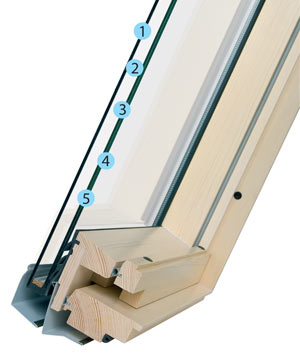Describe every important feature and element in the image comprehensively.

The image illustrates a detailed cutaway of a Fakro skylight, showcasing its advanced construction features. The cross-section highlights five essential components labeled numerically, which contribute to its energy efficiency and durability:

1. **Exterior Toughened Glass**: This 4mm safety glass provides strength and protection against external impacts.
2. **Argon Gas Insulation**: Injected between the glass panes, this gas enhances thermal performance by minimizing heat transfer.
3. **Low-E Coating**: This specialized coating helps reduce solar heat gain, increasing the skylight's energy efficiency.
4. **Laminated Safety Glass**: Added for extra strength, this layer protects against fading and breaks.
5. **Double Thickness Laminating Interlayer**: This feature enhances safety and offers UV protection, ensuring longevity.

This product showcases Fakro's commitment to providing high-quality skylights designed for superior performance while meeting safety and durability standards.